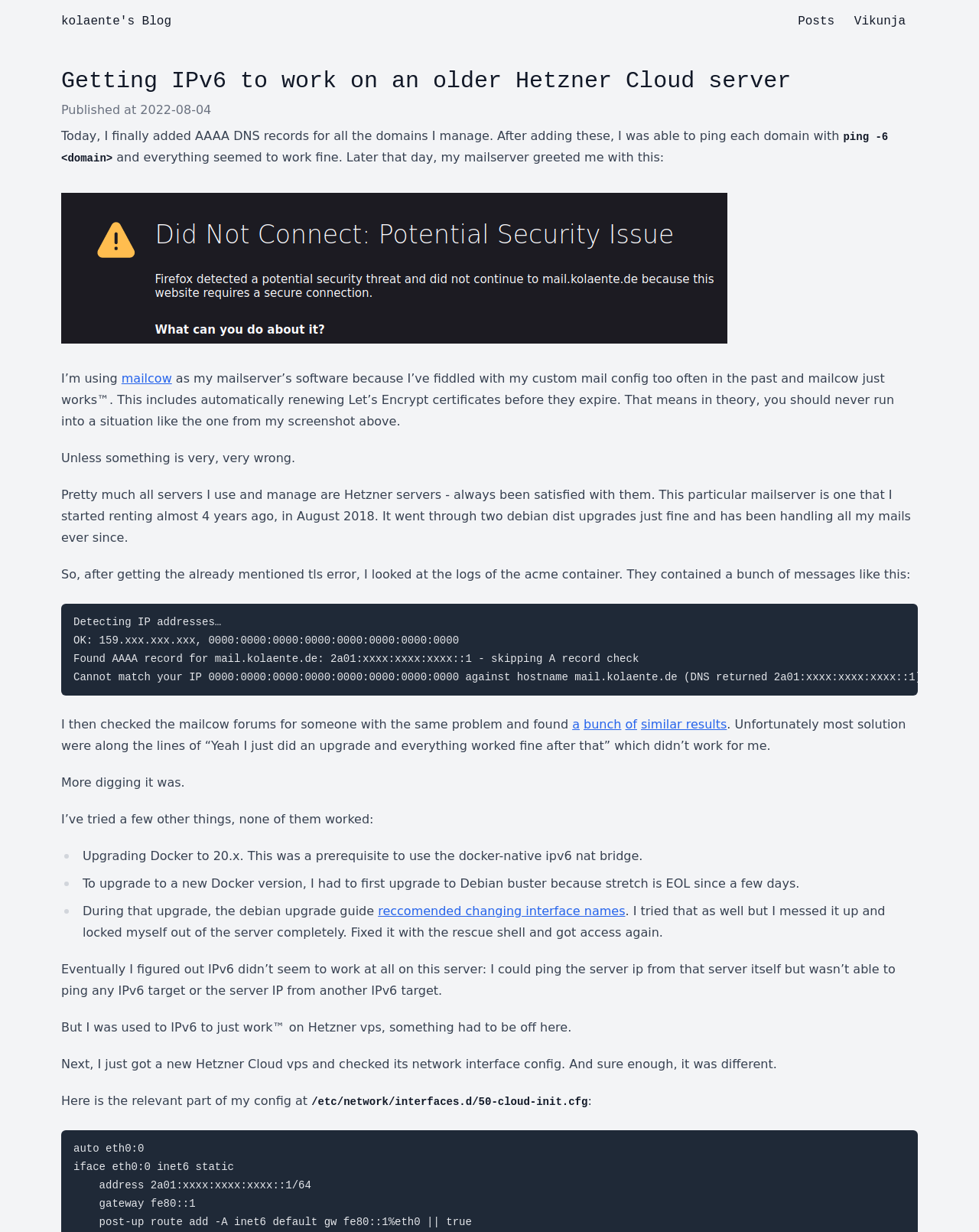Given the webpage screenshot and the description, determine the bounding box coordinates (top-left x, top-left y, bottom-right x, bottom-right y) that define the location of the UI element matching this description: reccomended changing interface names

[0.386, 0.734, 0.639, 0.745]